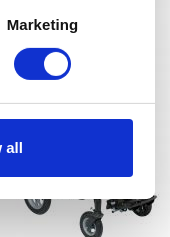Describe the image in great detail, covering all key points.

The image showcases the "Caretta Buggy," an advanced special stroller designed for children or individuals with mobility needs. The display features a modern design, emphasizing functionality and comfort. Below the image, users will find a toggle switch labeled "Marketing," indicating options related to cookie consent preferences, allowing users to control their data sharing settings. Additionally, a prominent blue button with the phrase "Allow all" invites users to accept all cookie categories, enhancing the website's accessibility to tailored content and advertisements. This setup highlights the blend of user choice in privacy settings and the promotion of specialized mobility solutions.